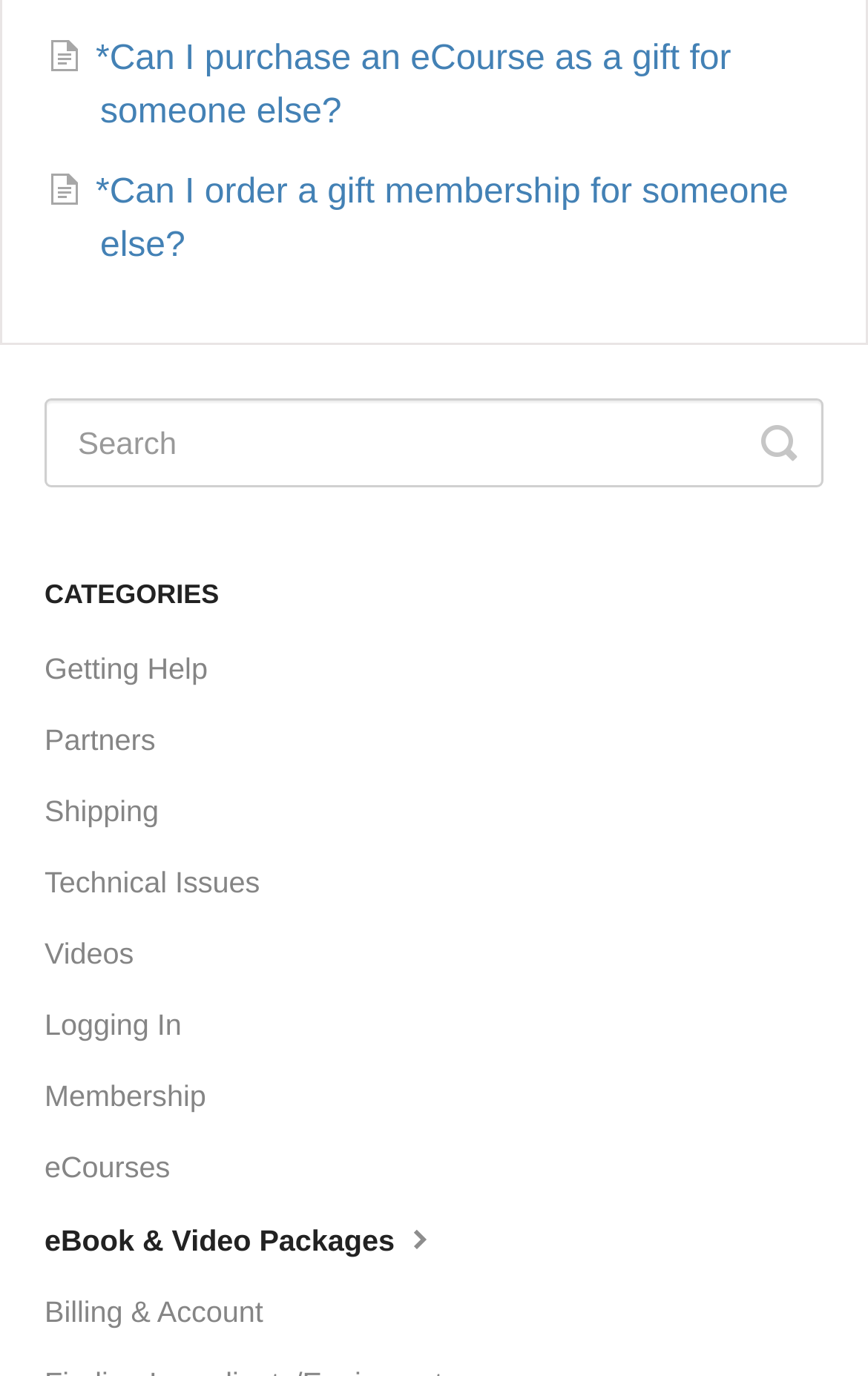Please find and report the bounding box coordinates of the element to click in order to perform the following action: "Toggle search". The coordinates should be expressed as four float numbers between 0 and 1, in the format [left, top, right, bottom].

[0.877, 0.29, 0.918, 0.355]